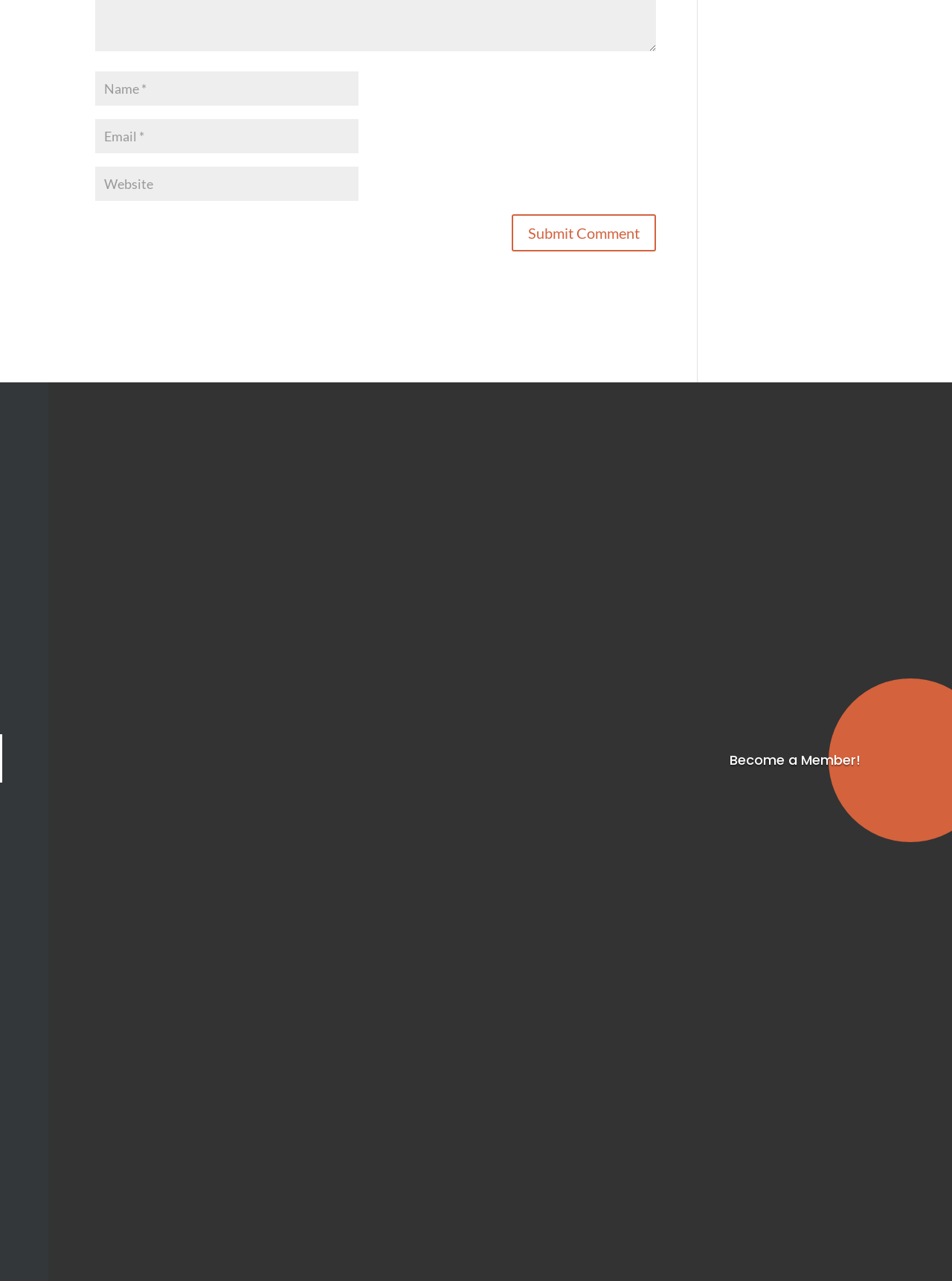What is the purpose of the button with the text 'Submit Comment'?
Answer the question using a single word or phrase, according to the image.

Submit a comment